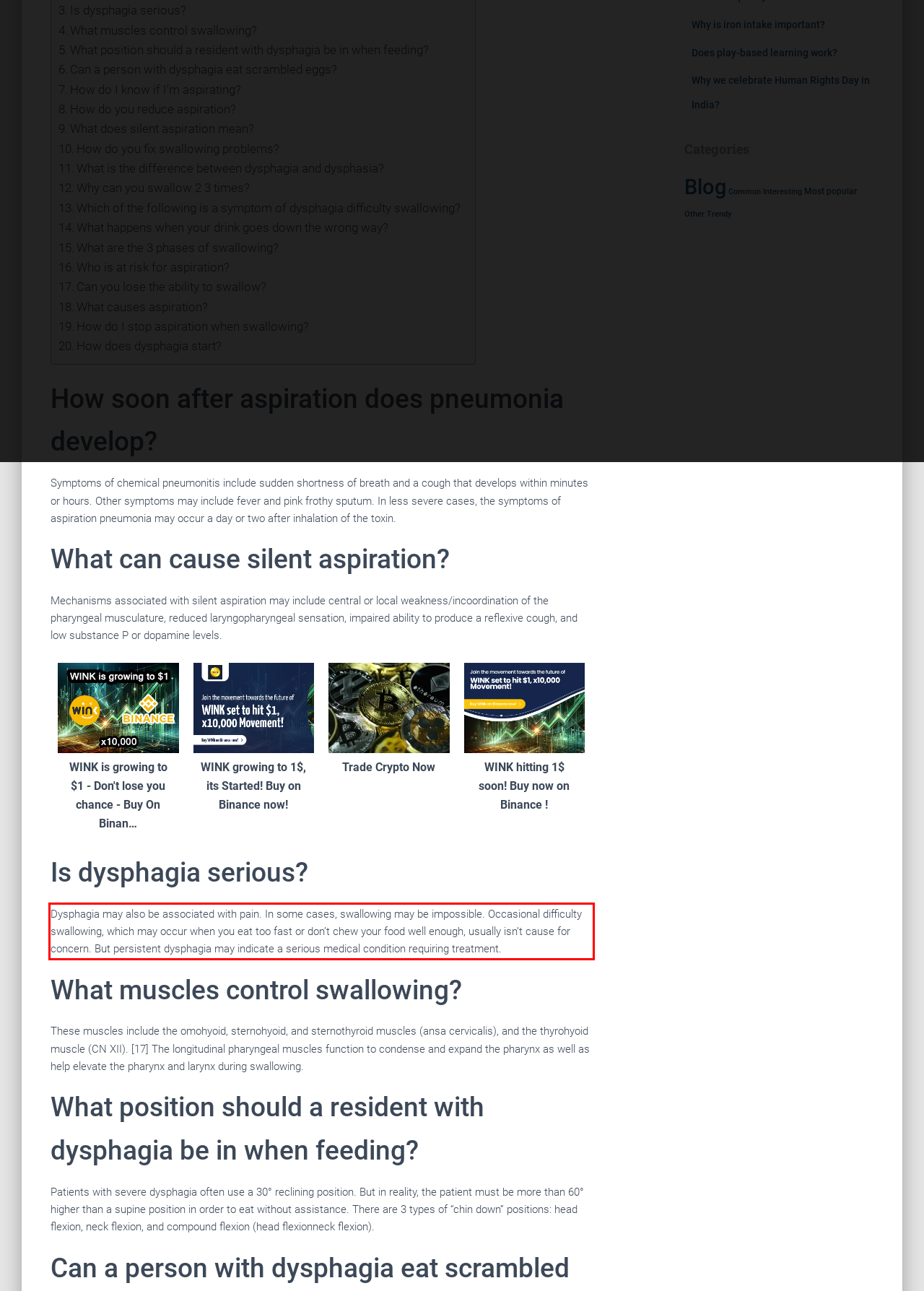Using the provided screenshot of a webpage, recognize the text inside the red rectangle bounding box by performing OCR.

Dysphagia may also be associated with pain. In some cases, swallowing may be impossible. Occasional difficulty swallowing, which may occur when you eat too fast or don’t chew your food well enough, usually isn’t cause for concern. But persistent dysphagia may indicate a serious medical condition requiring treatment.